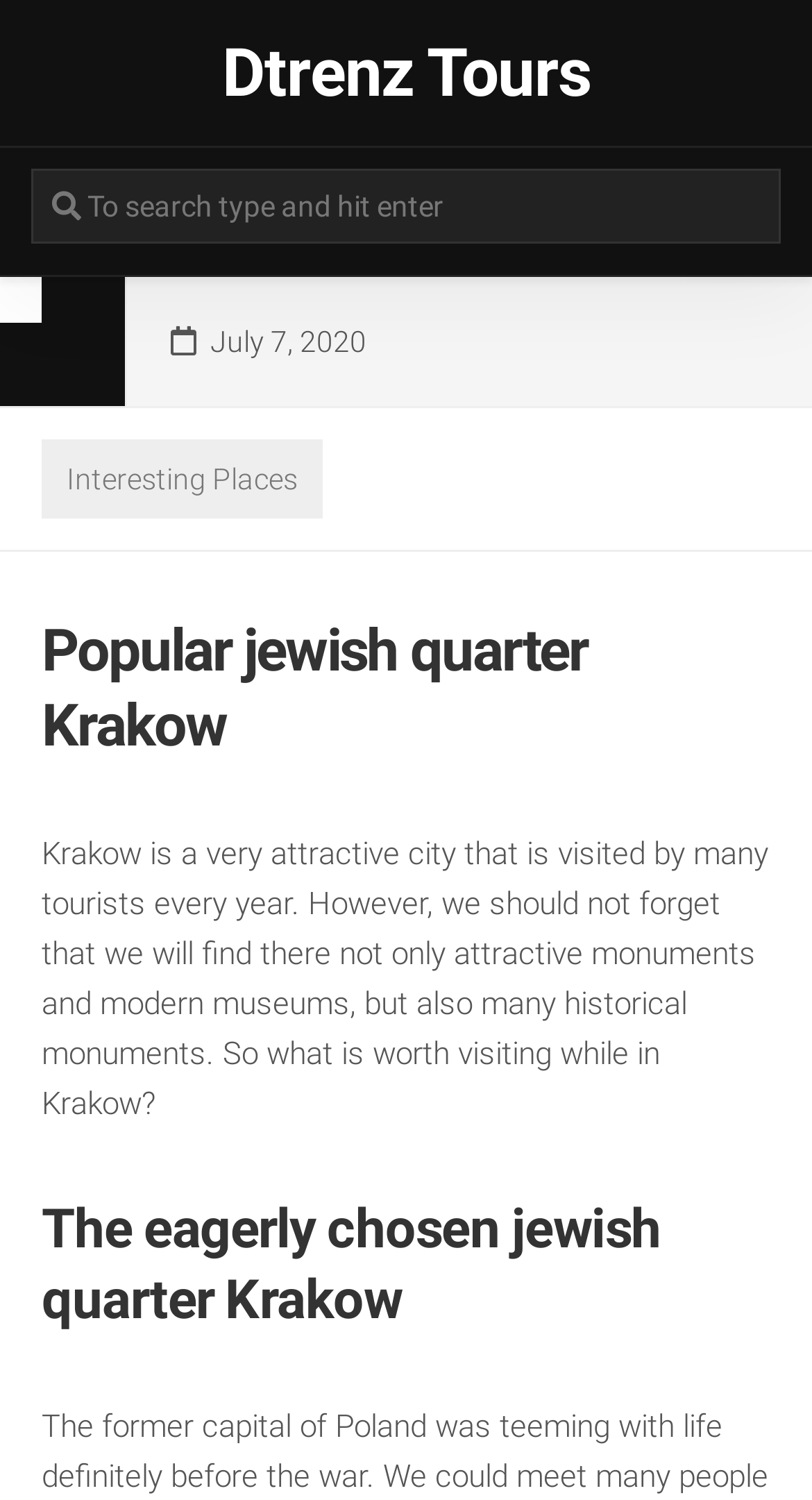Identify the bounding box for the element characterized by the following description: "Dtrenz Tours".

[0.0, 0.014, 1.0, 0.083]